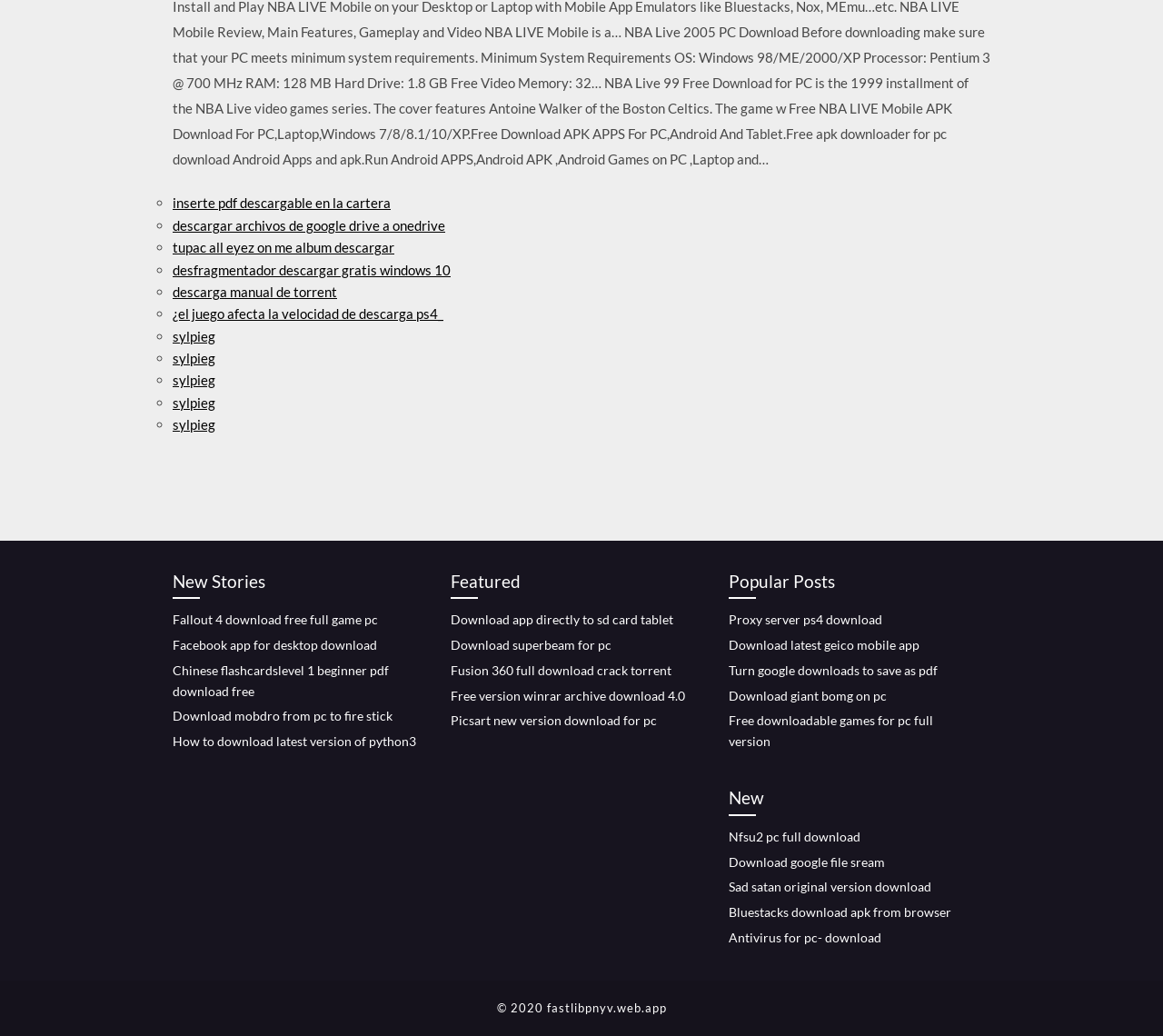Provide a short answer using a single word or phrase for the following question: 
What is the theme of the links under 'Popular Posts'?

Downloads and software